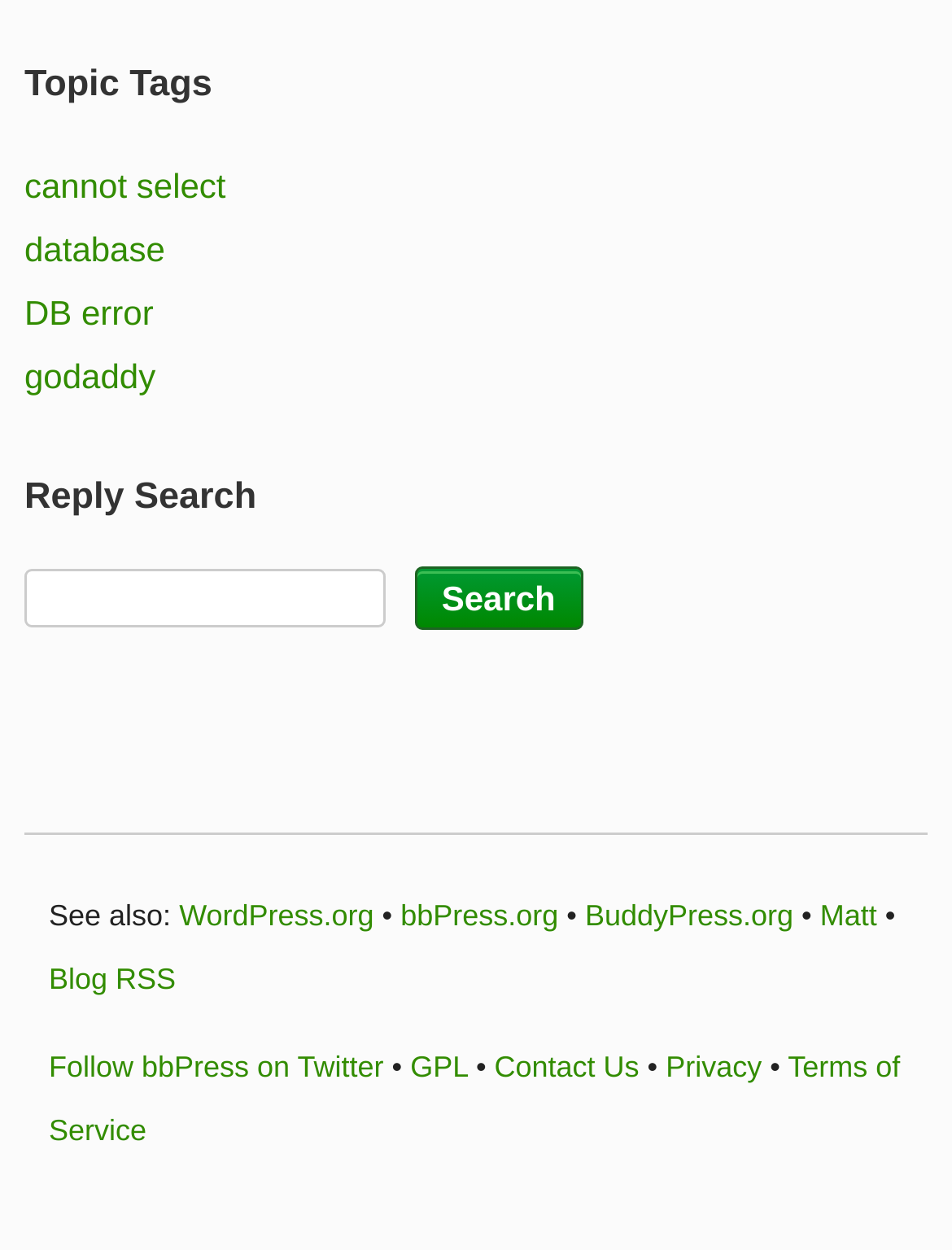Using the description: "database", identify the bounding box of the corresponding UI element in the screenshot.

[0.026, 0.183, 0.173, 0.214]